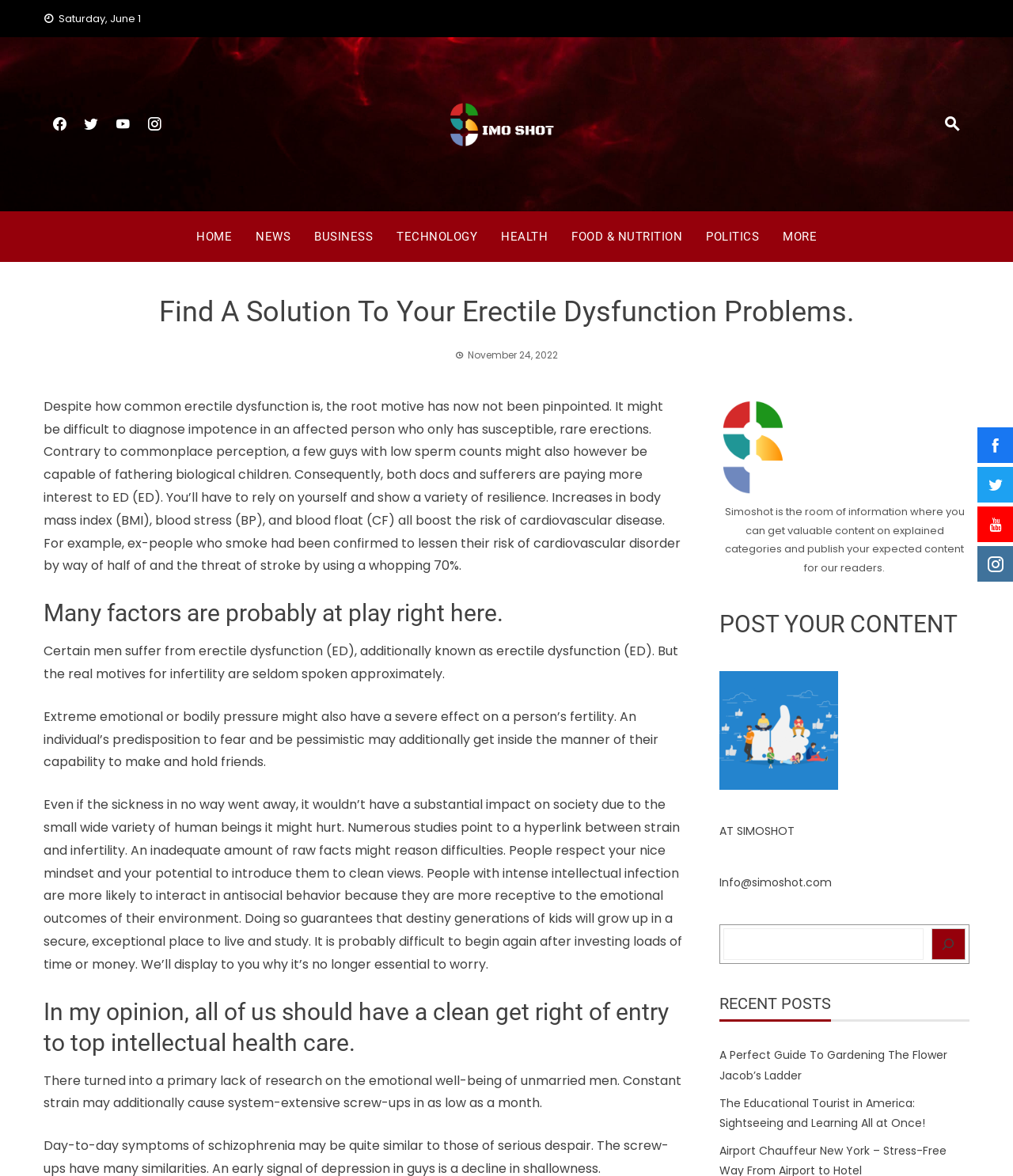Please predict the bounding box coordinates of the element's region where a click is necessary to complete the following instruction: "Search for content". The coordinates should be represented by four float numbers between 0 and 1, i.e., [left, top, right, bottom].

[0.714, 0.79, 0.911, 0.817]